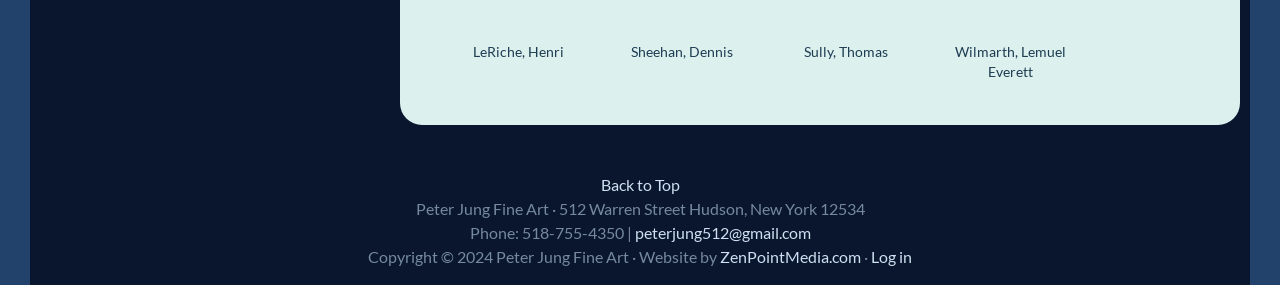From the webpage screenshot, predict the bounding box coordinates (top-left x, top-left y, bottom-right x, bottom-right y) for the UI element described here: Log in

[0.68, 0.865, 0.712, 0.932]